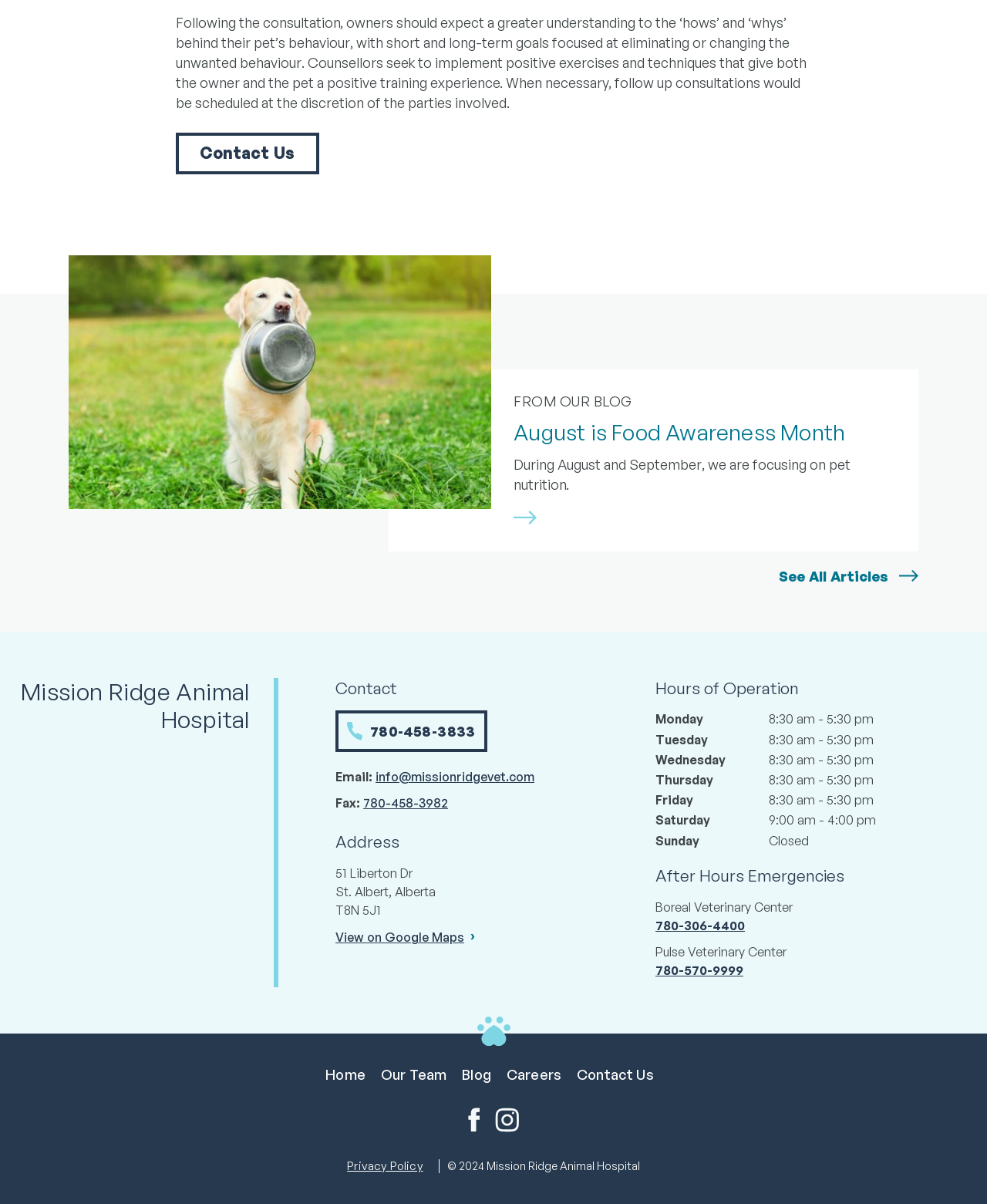What is the main topic of this webpage?
Look at the screenshot and give a one-word or phrase answer.

Animal Hospital